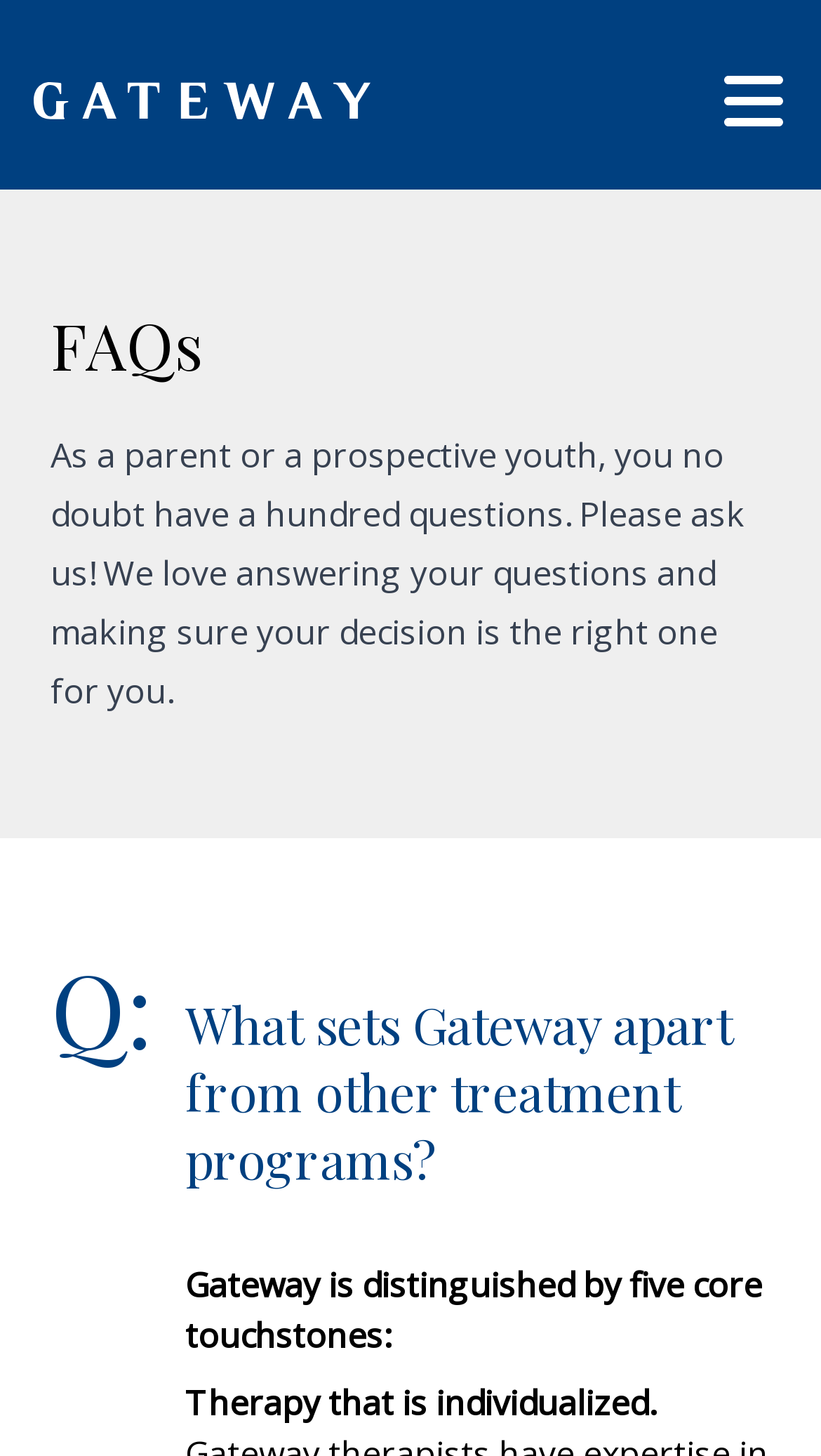What is the purpose of this webpage?
Using the image as a reference, give an elaborate response to the question.

Based on the webpage content, it appears that the purpose of this webpage is to provide answers to frequently asked questions, as indicated by the heading 'FAQs' and the introductory text that invites users to ask questions.